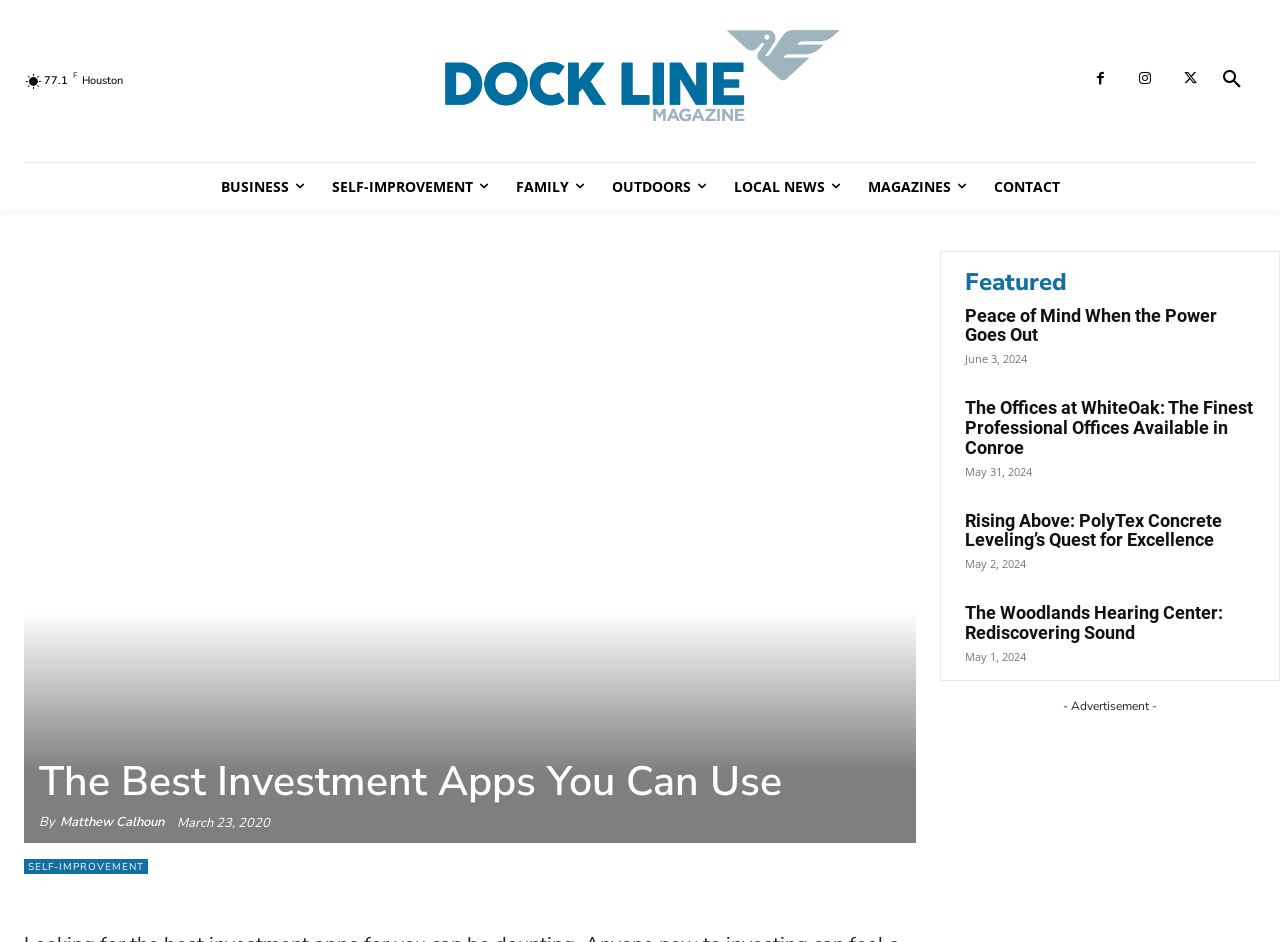Summarize the contents and layout of the webpage in detail.

This webpage appears to be an article from Dock Line Magazine, with the title "The Best Investment Apps You Can Use" and a subtitle "By Matthew Calhoun" dated March 23, 2020. At the top of the page, there is a navigation menu with links to various categories such as BUSINESS, SELF-IMPROVEMENT, FAMILY, OUTDOORS, and LOCAL NEWS. 

Below the navigation menu, there is a large image with a caption "The Best Investment Apps You Can Use". The article's main content starts with a heading "The Best Investment Apps You Can Use" followed by the author's name and the publication date.

On the right side of the page, there is a section titled "Featured" with four article summaries, each with a heading, a link to the full article, and a publication date. The articles are titled "Peace of Mind When the Power Goes Out", "The Offices at WhiteOak: The Finest Professional Offices Available in Conroe", "Rising Above: PolyTex Concrete Leveling’s Quest for Excellence", and "The Woodlands Hearing Center: Rediscovering Sound".

At the bottom of the page, there is a section with social media links and a "Share" button. There is also an advertisement section with a clear label "- Advertisement -".